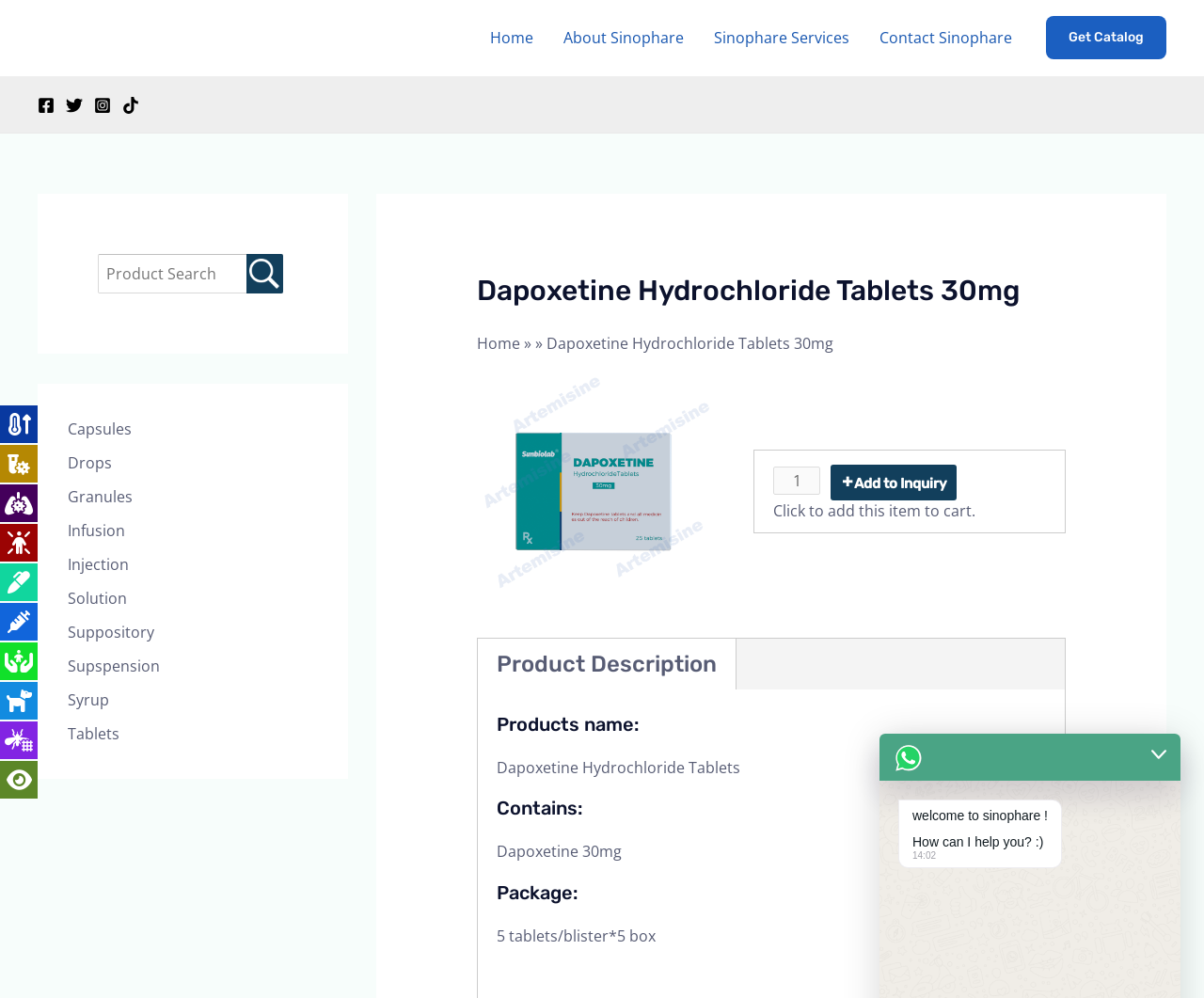Explain in detail what is displayed on the webpage.

This webpage is about Dapoxetine Hydrochloride Tablets 30mg, a product offered by Sinophare Bio-technology Co., Ltd. At the top of the page, there is a navigation menu with links to "Home", "About Sinophare", "Sinophare Services", and "Contact Sinophare". On the right side of the navigation menu, there is a "Get Catalog" link. Below the navigation menu, there are social media links to Facebook, Twitter, Instagram, and TikTok, each accompanied by an image.

On the left side of the page, there is a search box with a button to search for products. Below the search box, there is a menu with links to different product categories, such as "Capsules", "Drops", "Granules", and "Tablets".

The main content of the page is about the product Dapoxetine Hydrochloride Tablets 30mg. There is a heading with the product name, followed by a link to a product description. Below the heading, there are details about the product, including its name, contents, and packaging. There is also a button to add the product to an inquiry cart.

On the right side of the page, there are two images, and below them, there is a welcome message and a greeting from the company. The current time is also displayed on the page.